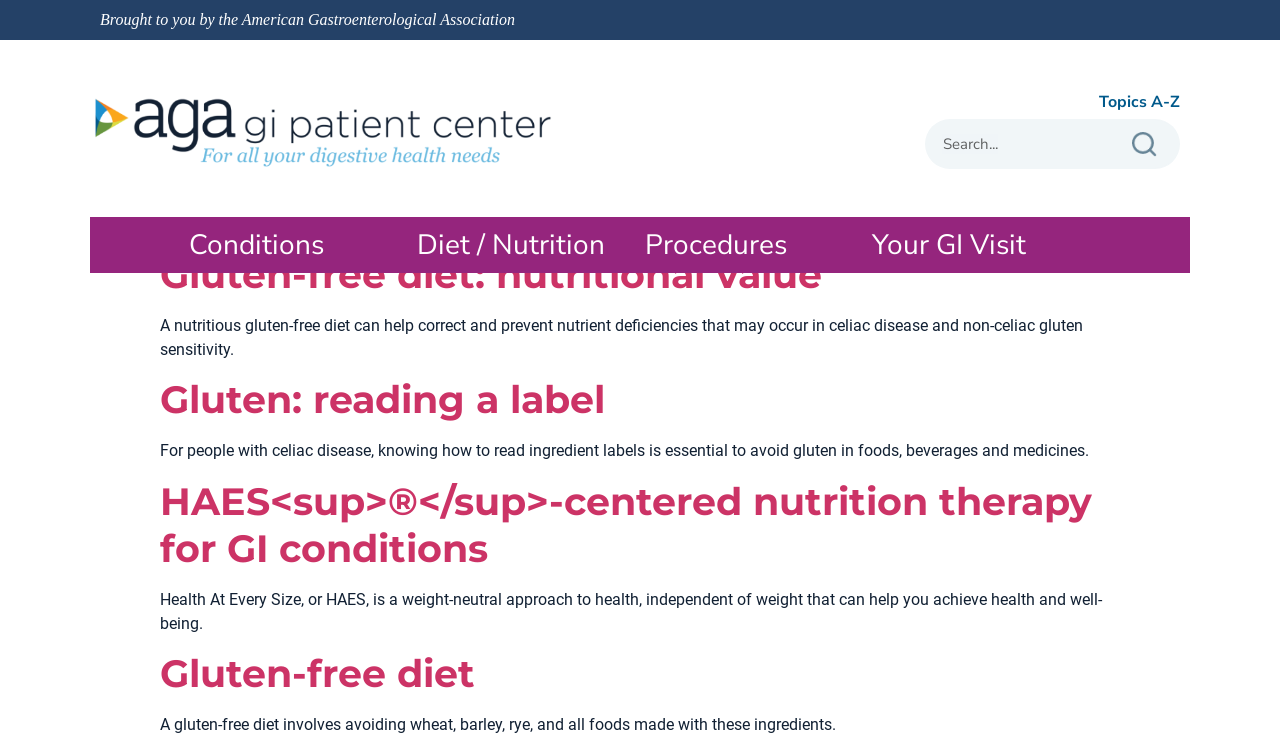Give an in-depth explanation of the webpage layout and content.

The webpage is about the AGA GI Patient Center, specifically focusing on gluten-related topics. At the top, there is a header section with a logo and a link to the AGA GI Patient Center, accompanied by a tagline "Brought to you by the American Gastroenterological Association". 

On the top-right corner, there is a search bar with a search button. Below the header section, there are four main navigation links: "Topics A-Z", "Conditions", "Diet / Nutrition", and "Procedures", which are evenly spaced and aligned horizontally.

The main content area is divided into four sections, each with a heading and a brief description. The sections are stacked vertically, with the first section starting from the top-left corner. The headings are "Gluten-free diet: nutritional value", "Gluten: reading a label", "HAES<sup>®</sup>-centered nutrition therapy for GI conditions", and "Gluten-free diet". Each section has a link to a related article and a brief summary of the topic.

The webpage has a clean and organized structure, making it easy to navigate and find relevant information about gluten-related topics.